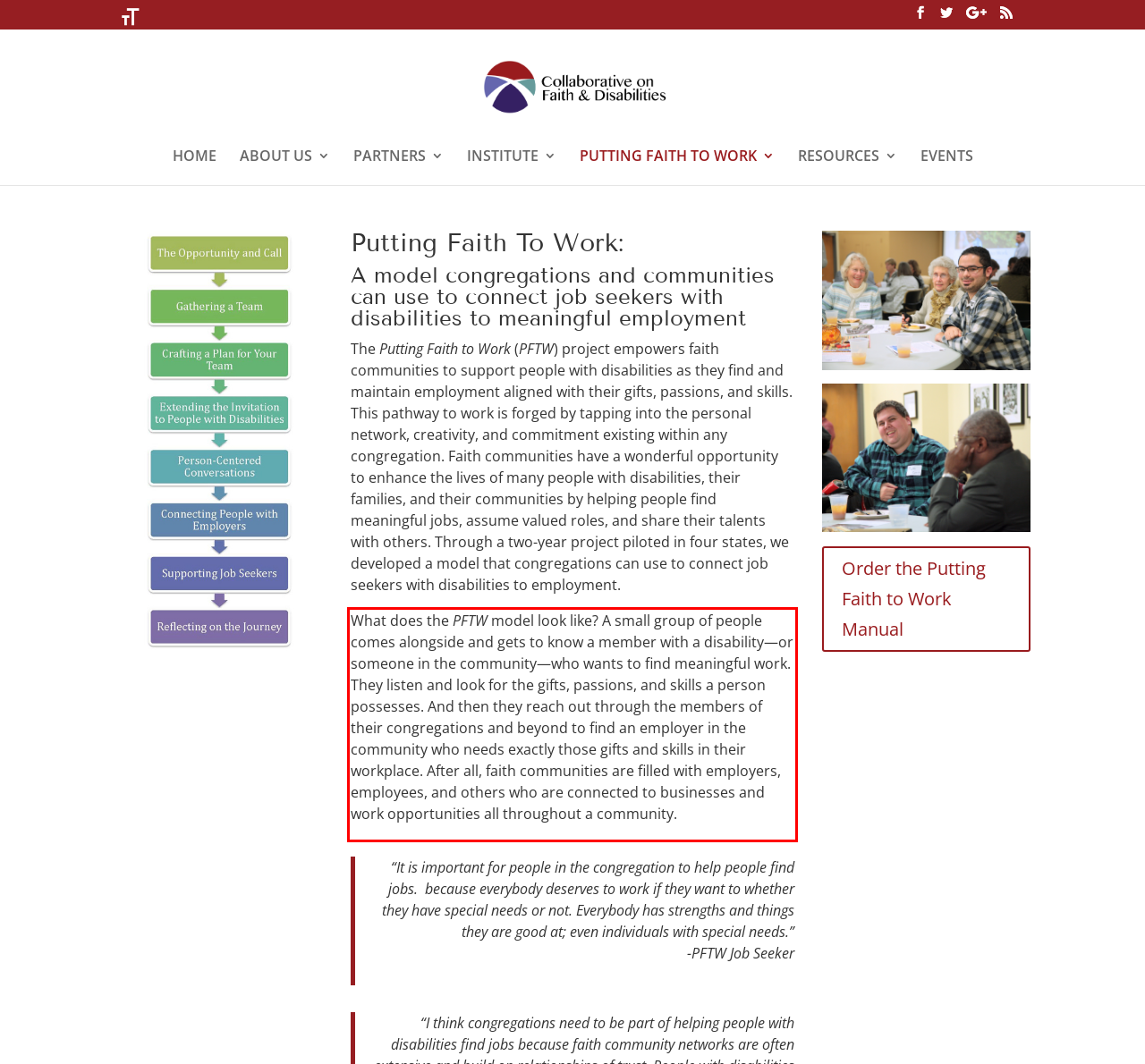Using the webpage screenshot, recognize and capture the text within the red bounding box.

What does the PFTW model look like? A small group of people comes alongside and gets to know a member with a disability—or someone in the community—who wants to find meaningful work. They listen and look for the gifts, passions, and skills a person possesses. And then they reach out through the members of their congregations and beyond to find an employer in the community who needs exactly those gifts and skills in their workplace. After all, faith communities are filled with employers, employees, and others who are connected to businesses and work opportunities all throughout a community.